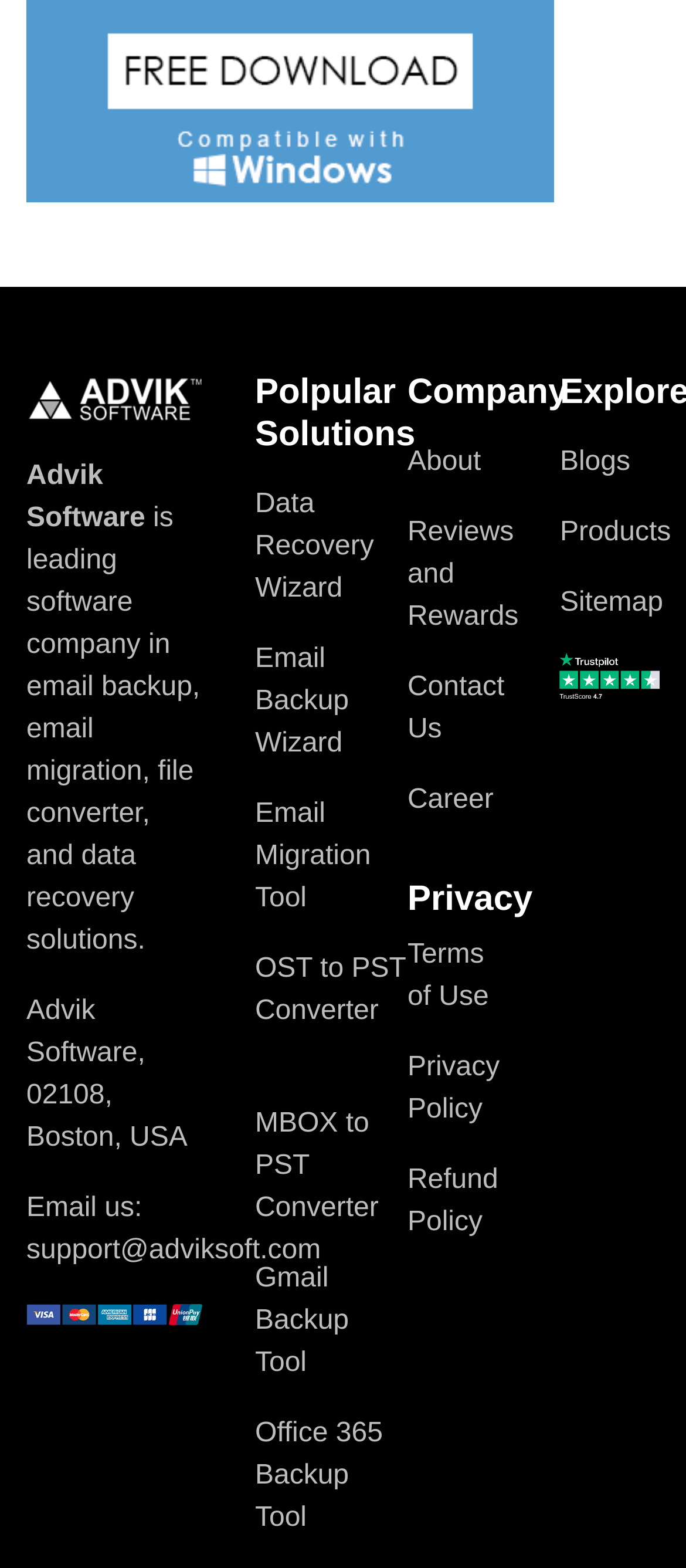Find the bounding box coordinates of the area that needs to be clicked in order to achieve the following instruction: "Follow on Twitter". The coordinates should be specified as four float numbers between 0 and 1, i.e., [left, top, right, bottom].

None